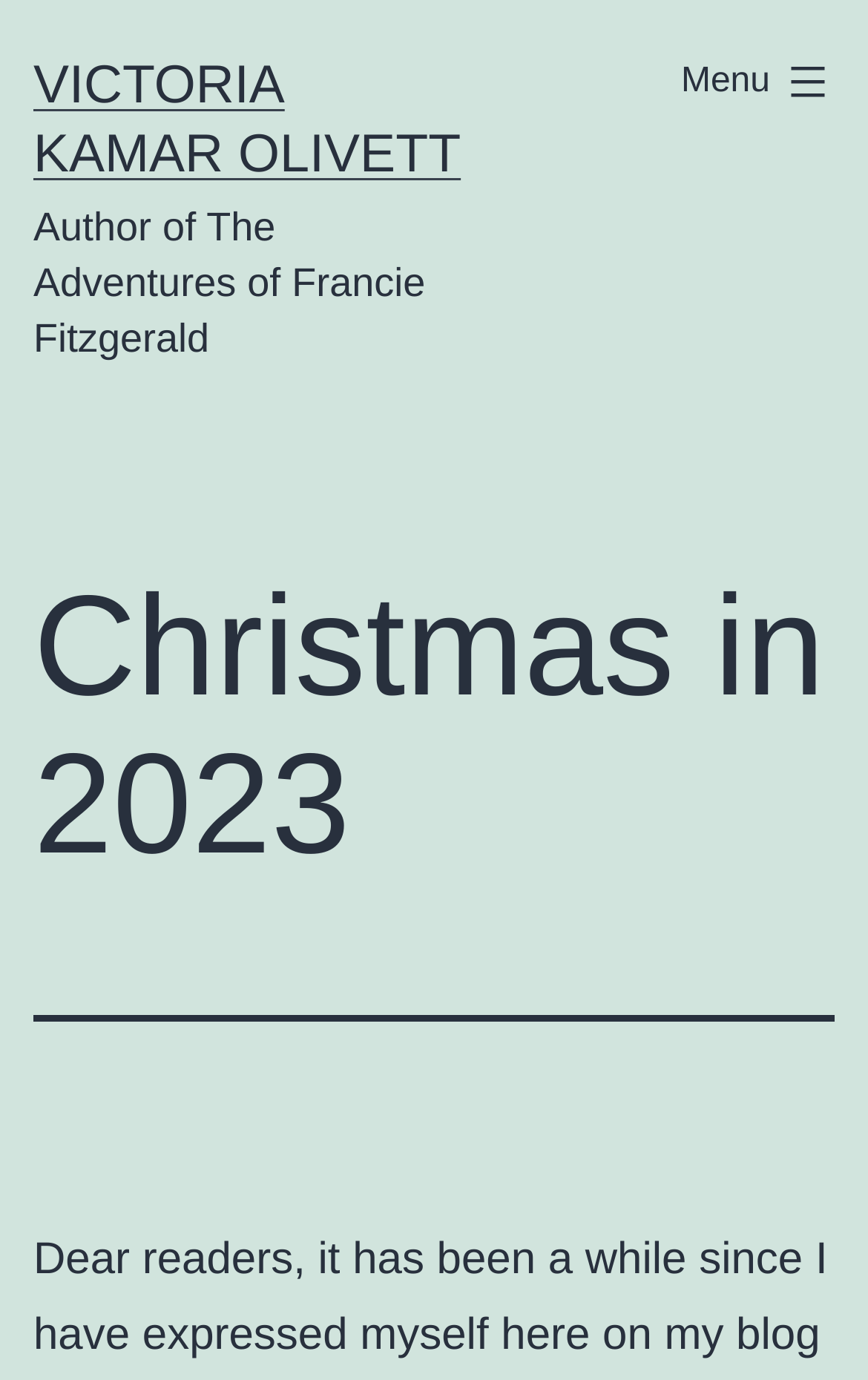Please find and provide the title of the webpage.

Christmas in 2023